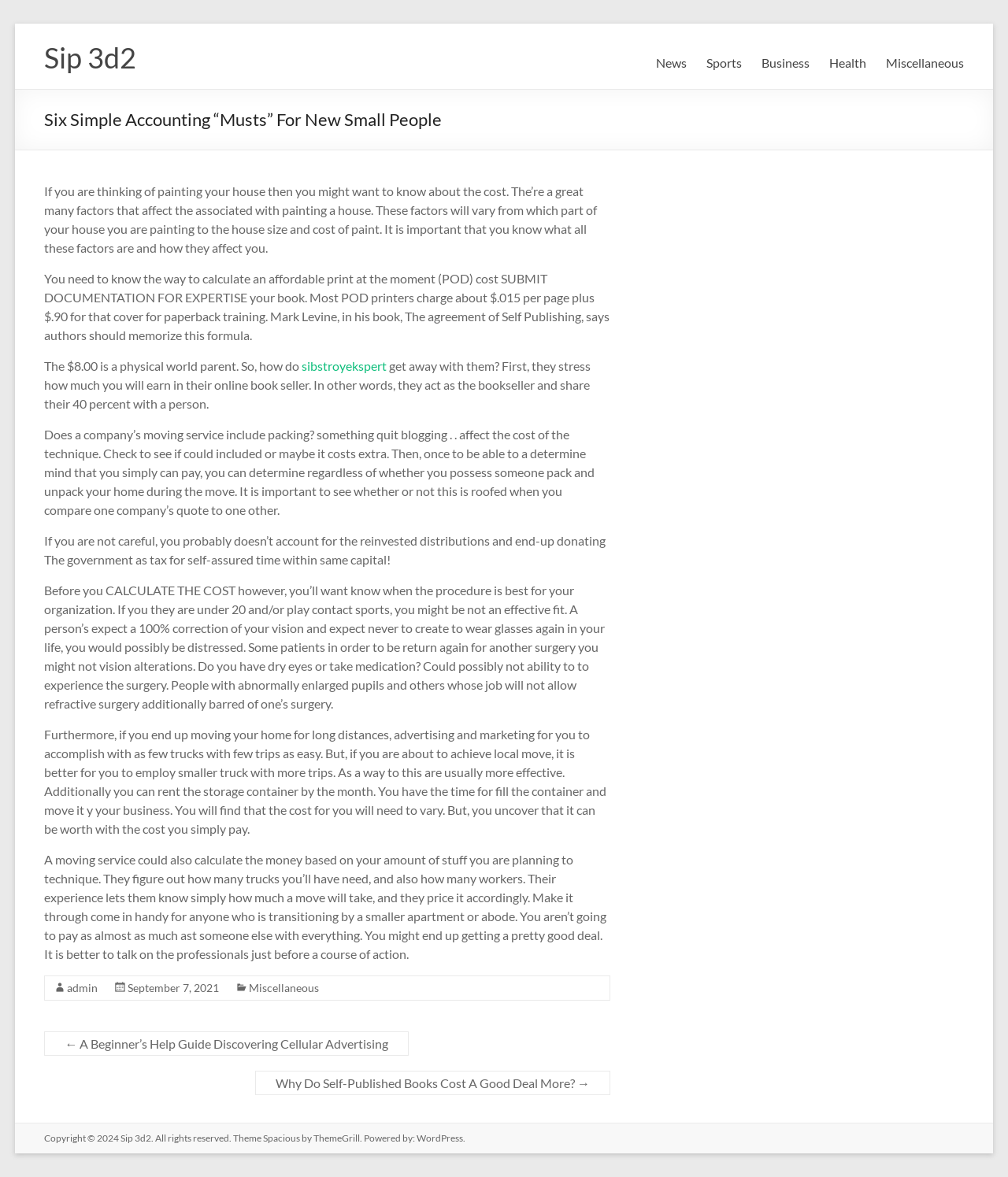Find the bounding box coordinates of the element you need to click on to perform this action: 'Click on the 'sibstroyekspert' link'. The coordinates should be represented by four float values between 0 and 1, in the format [left, top, right, bottom].

[0.3, 0.304, 0.384, 0.317]